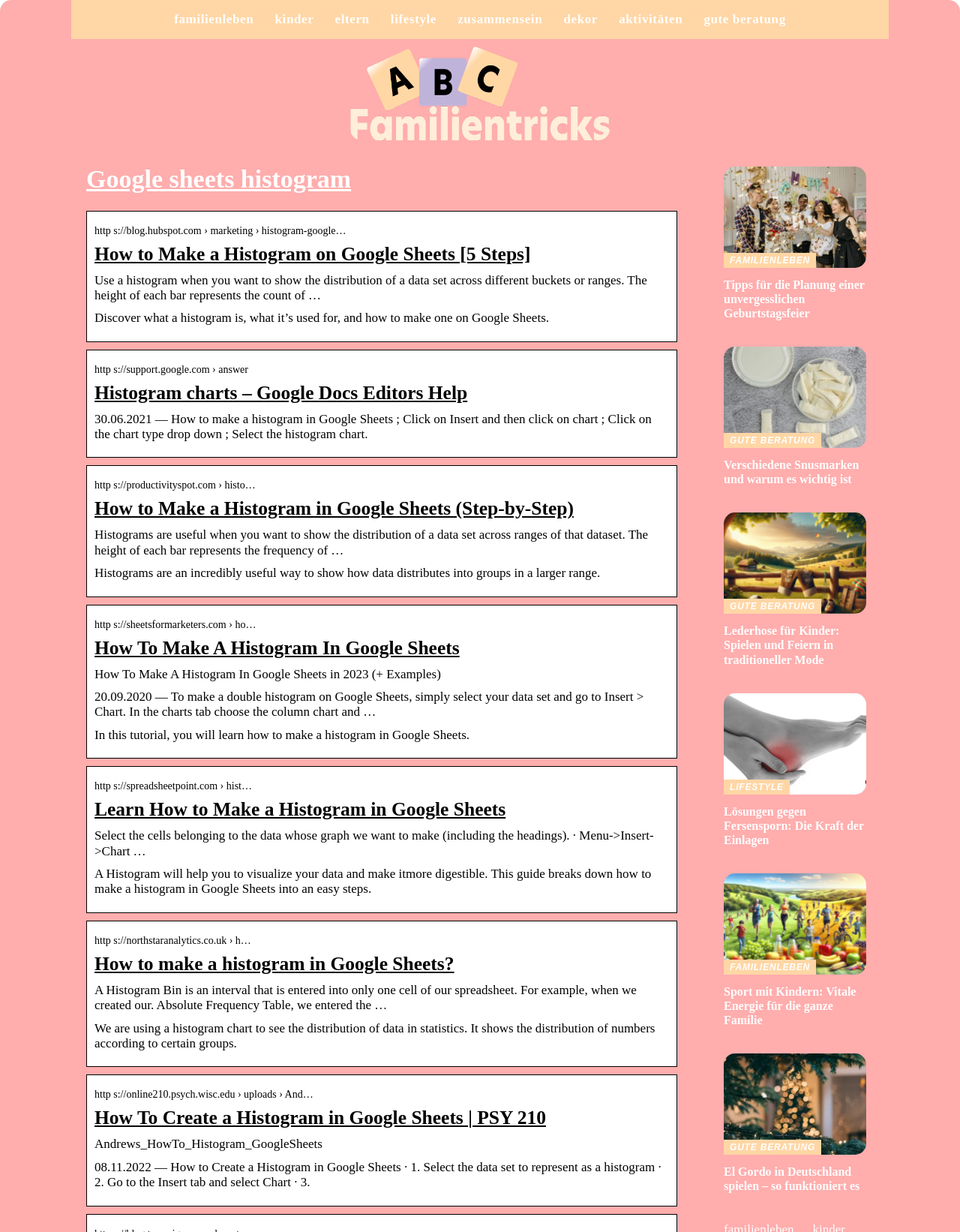What does the height of each bar in a histogram represent?
Please provide a single word or phrase based on the screenshot.

Count of data points